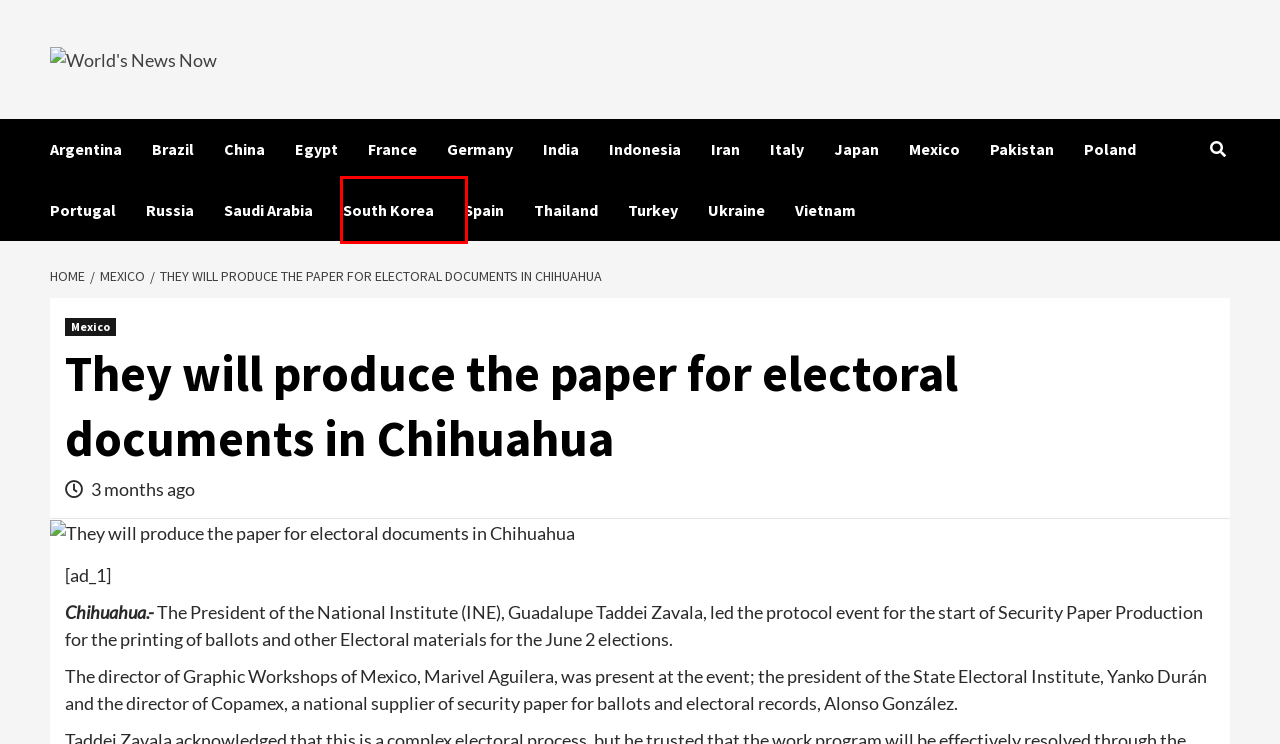Examine the screenshot of the webpage, which has a red bounding box around a UI element. Select the webpage description that best fits the new webpage after the element inside the red bounding box is clicked. Here are the choices:
A. Italy – World's News Now
B. South Korea – World's News Now
C. Mexico – World's News Now
D. Spain – World's News Now
E. Japan – World's News Now
F. Egypt – World's News Now
G. Saudi Arabia – World's News Now
H. Russia – World's News Now

B